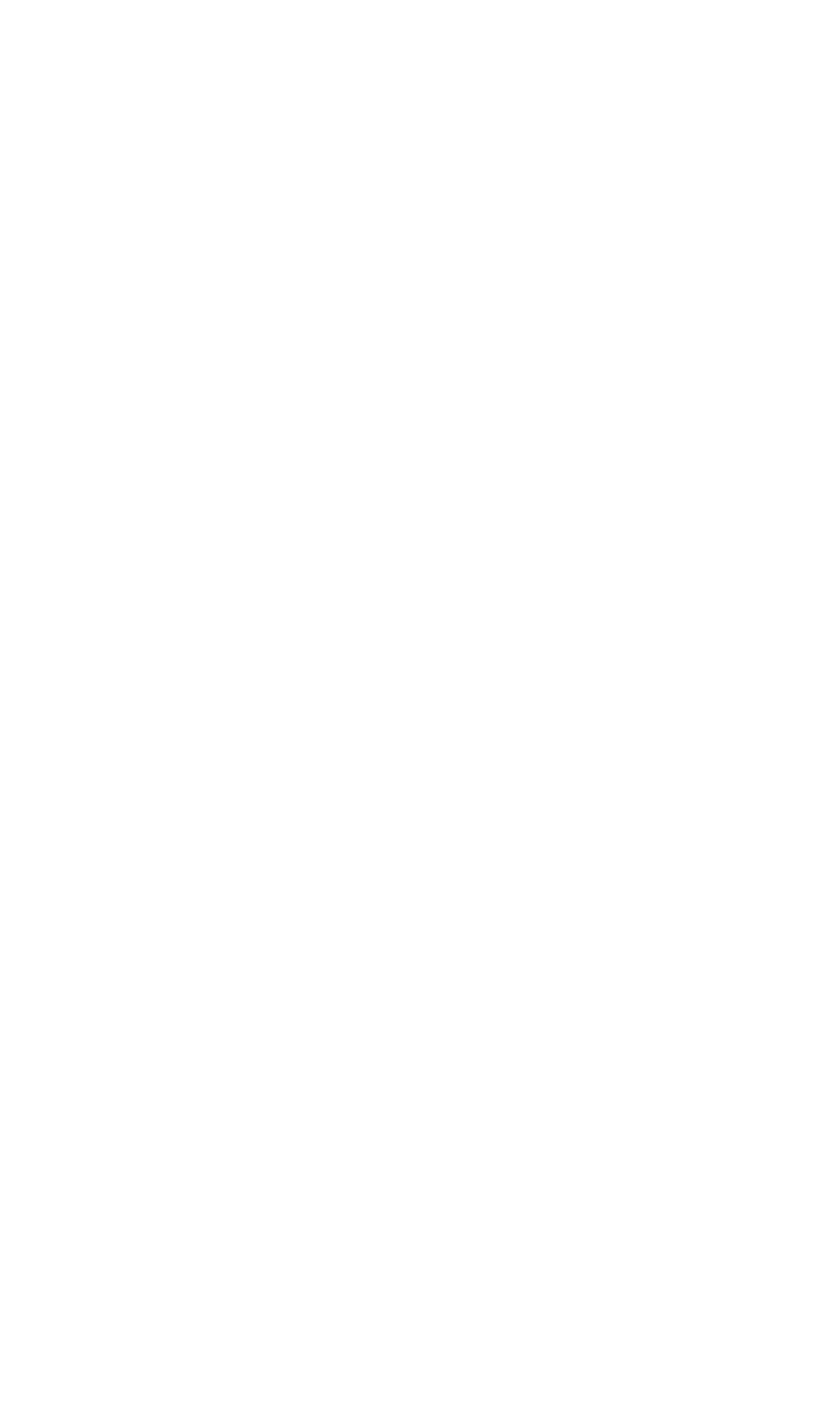Extract the bounding box coordinates of the UI element described: "ClickMagick". Provide the coordinates in the format [left, top, right, bottom] with values ranging from 0 to 1.

[0.367, 0.15, 0.913, 0.218]